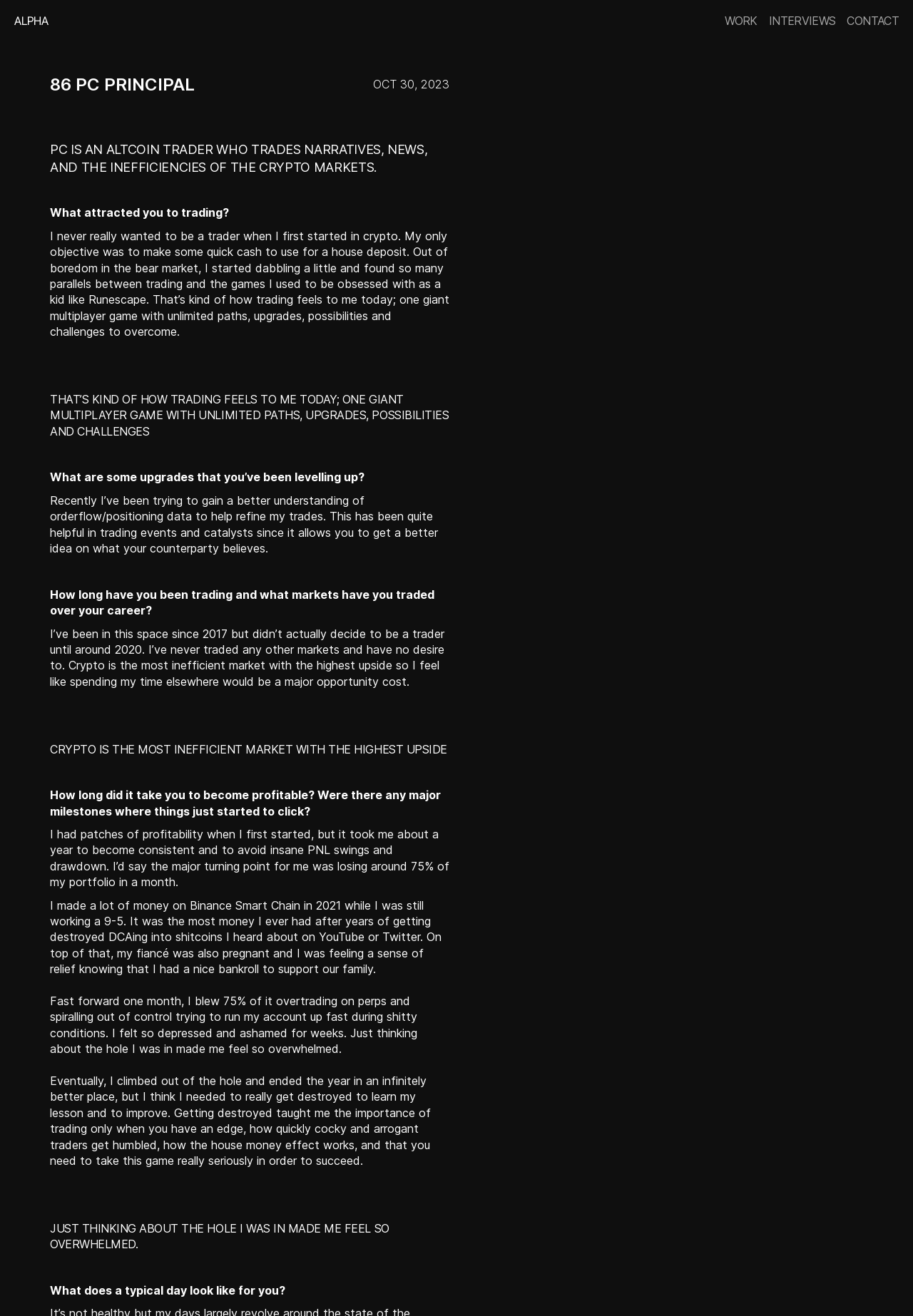Generate a thorough description of the webpage.

The webpage is about an interview with a trader named PC, who shares his experiences and insights about trading in the crypto market. At the top of the page, there are four links: "ALPHA", "WORK", "INTERVIEWS", and "CONTACT", which are aligned horizontally and take up the top section of the page.

Below the links, there is a heading that reads "86 PC PRINCIPAL" followed by a date "OCT 30, 2023". Then, there is a brief introduction to PC, who is described as an altcoin trader who trades narratives, news, and inefficiencies in the crypto market.

The main content of the page is an interview with PC, where he shares his story of how he got into trading, what attracted him to it, and his experiences. The interview is divided into sections, each with a heading that summarizes the topic being discussed. The sections are arranged vertically, with the headings and text blocks following each other in a linear fashion.

Throughout the interview, PC talks about his journey, including how he started trading, what he's learned, and his approach to trading. He also shares some personal anecdotes, such as a time when he lost 75% of his portfolio and how he recovered from it.

The text blocks are quite long, indicating that the interview is in-depth and detailed. The headings are used to break up the content and provide a clear structure to the interview. Overall, the webpage is focused on sharing PC's story and insights about trading in the crypto market.